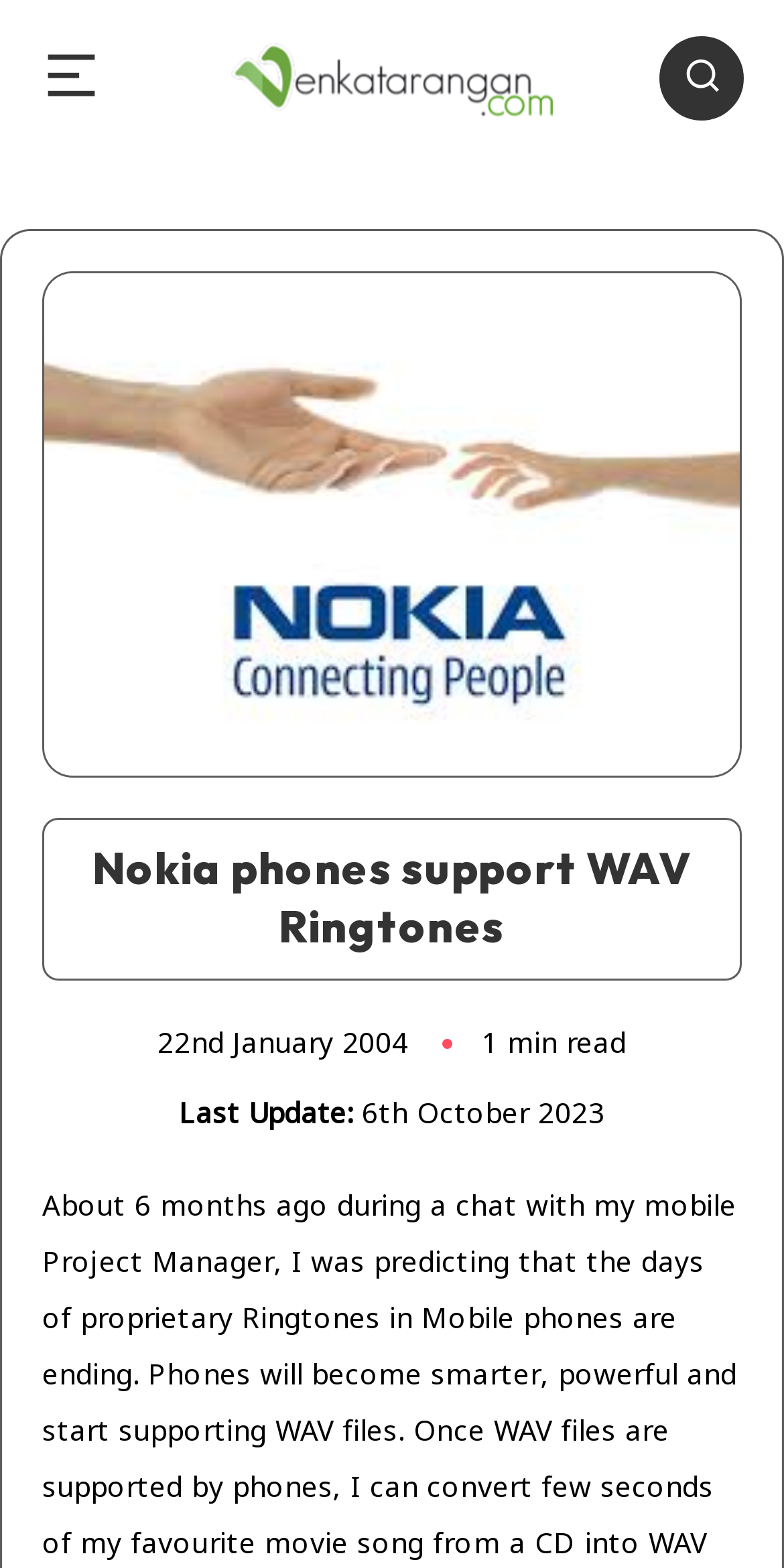What is the estimated reading time of the blog post?
Using the visual information, answer the question in a single word or phrase.

1 min